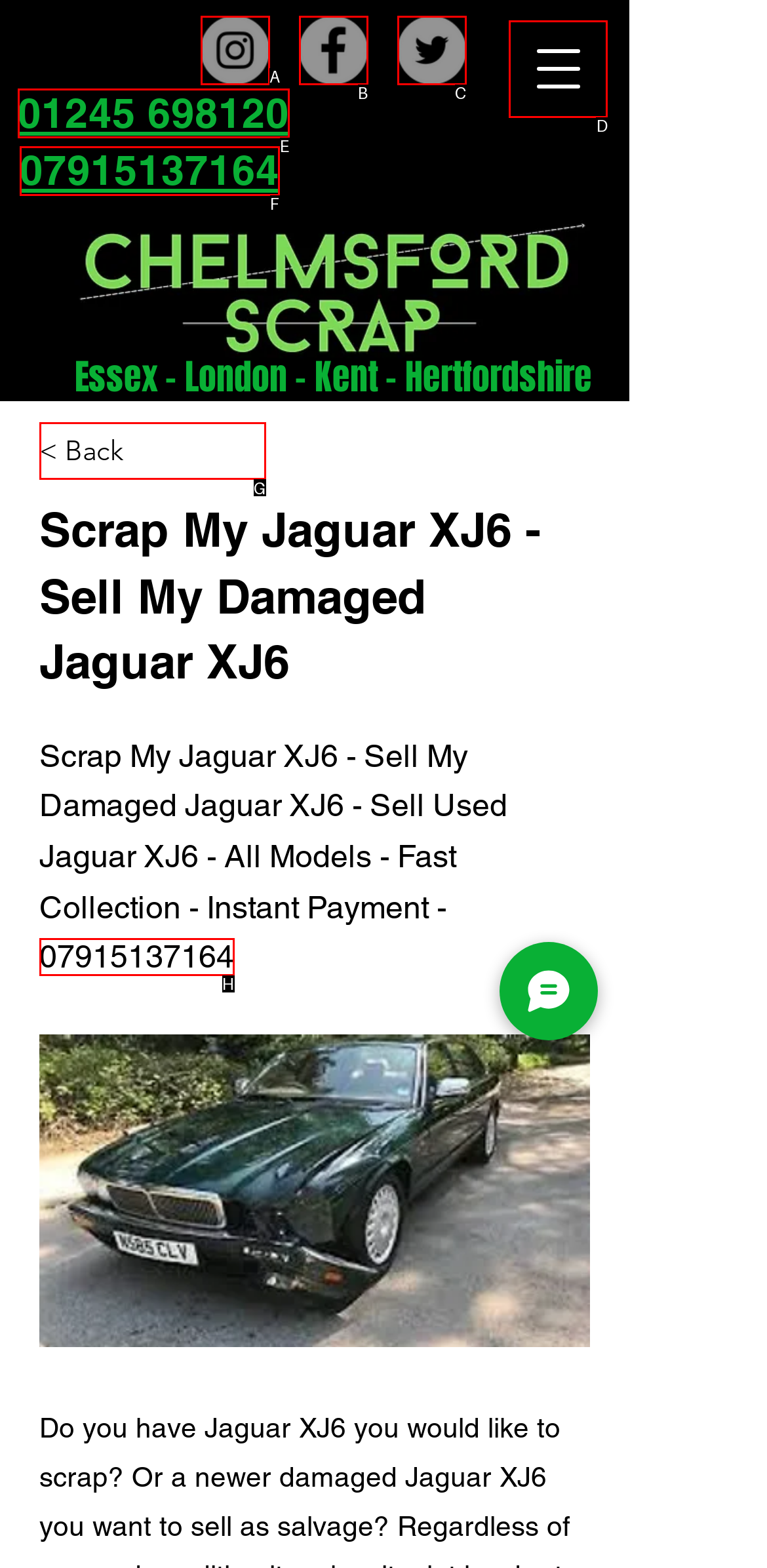Identify the correct HTML element to click to accomplish this task: Open navigation menu
Respond with the letter corresponding to the correct choice.

D